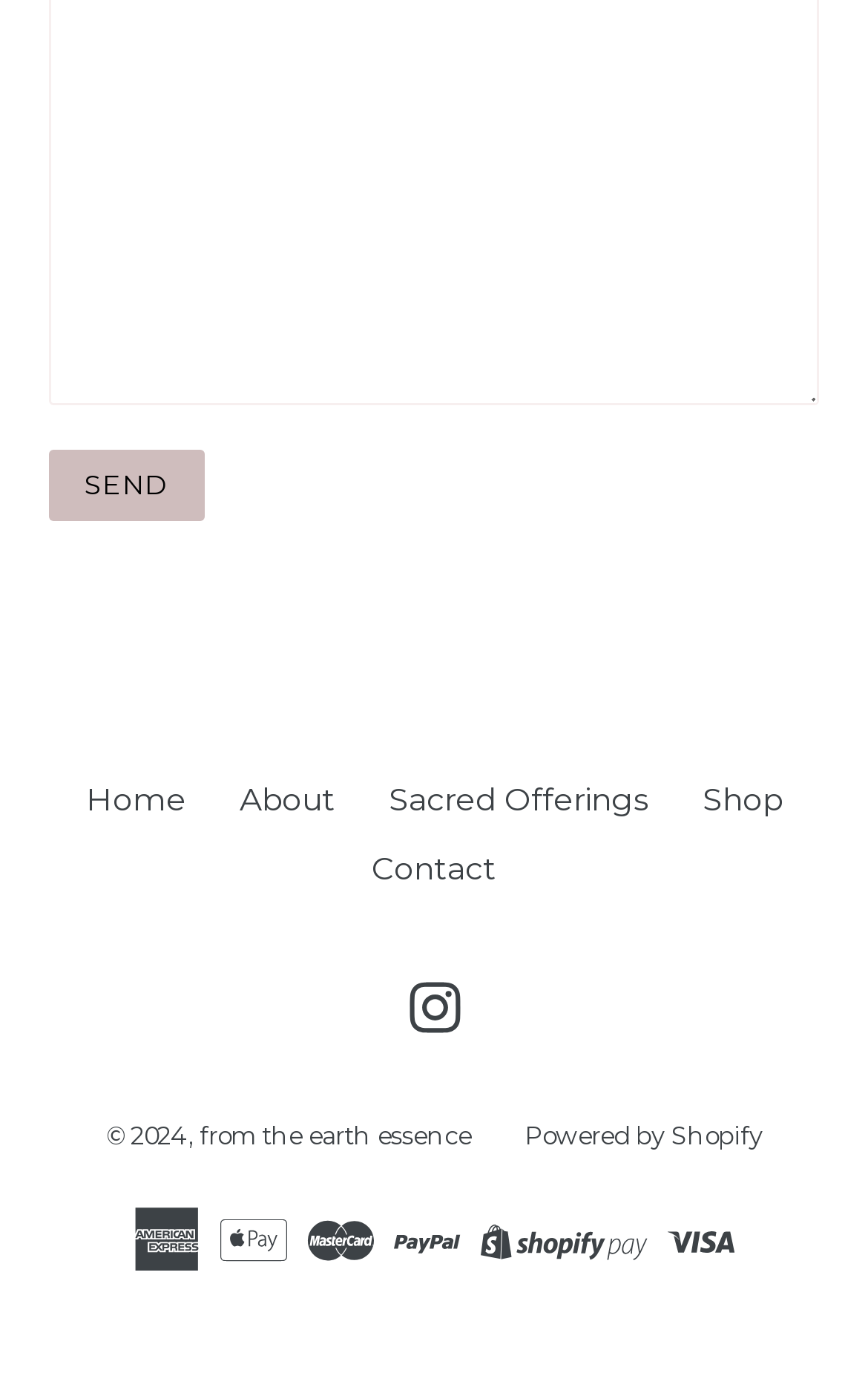Please provide the bounding box coordinates for the element that needs to be clicked to perform the instruction: "Go to Home page". The coordinates must consist of four float numbers between 0 and 1, formatted as [left, top, right, bottom].

[0.099, 0.558, 0.214, 0.586]